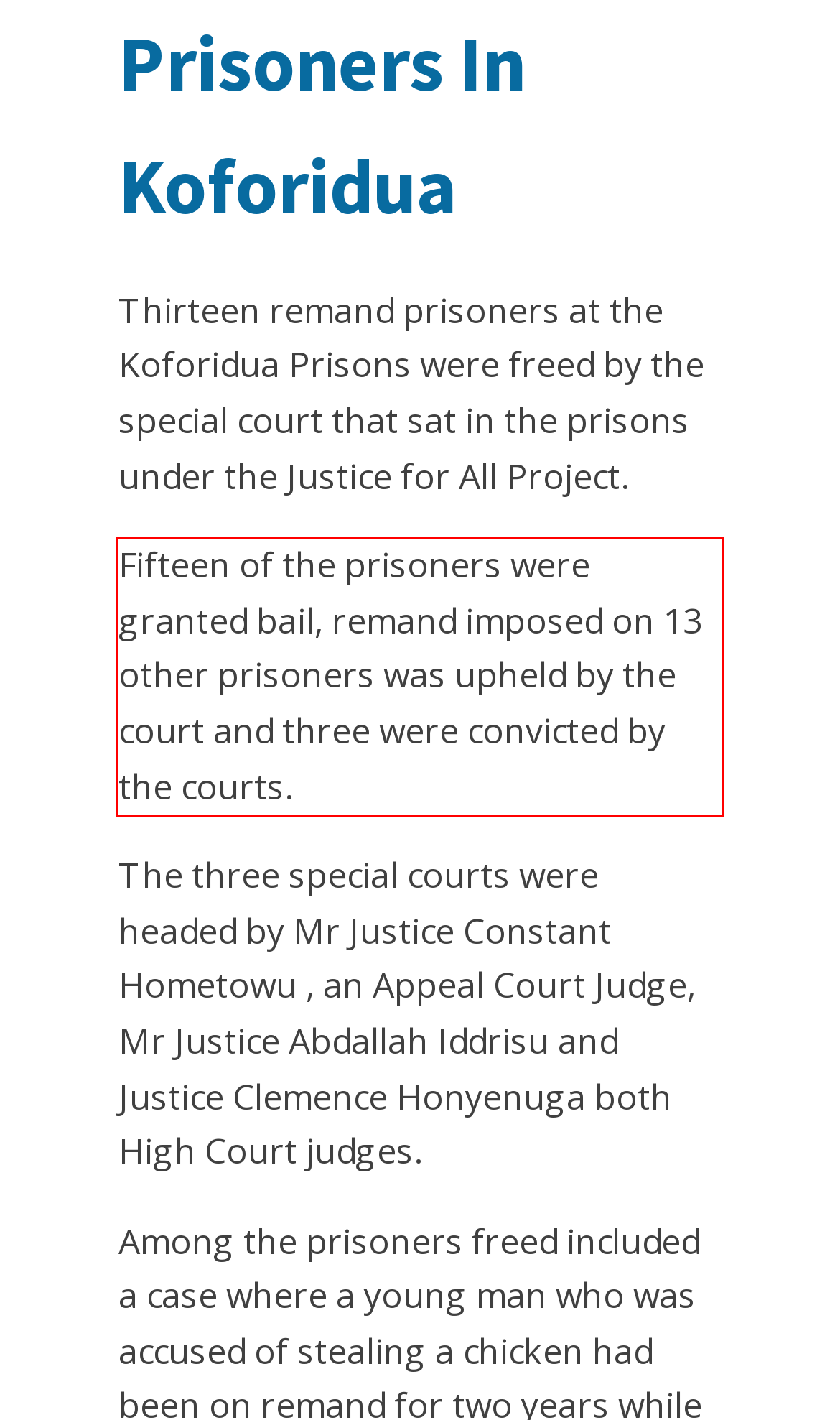You have a screenshot of a webpage with a red bounding box. Identify and extract the text content located inside the red bounding box.

Fifteen of the prisoners were granted bail, remand imposed on 13 other prisoners was upheld by the court and three were convicted by the courts.